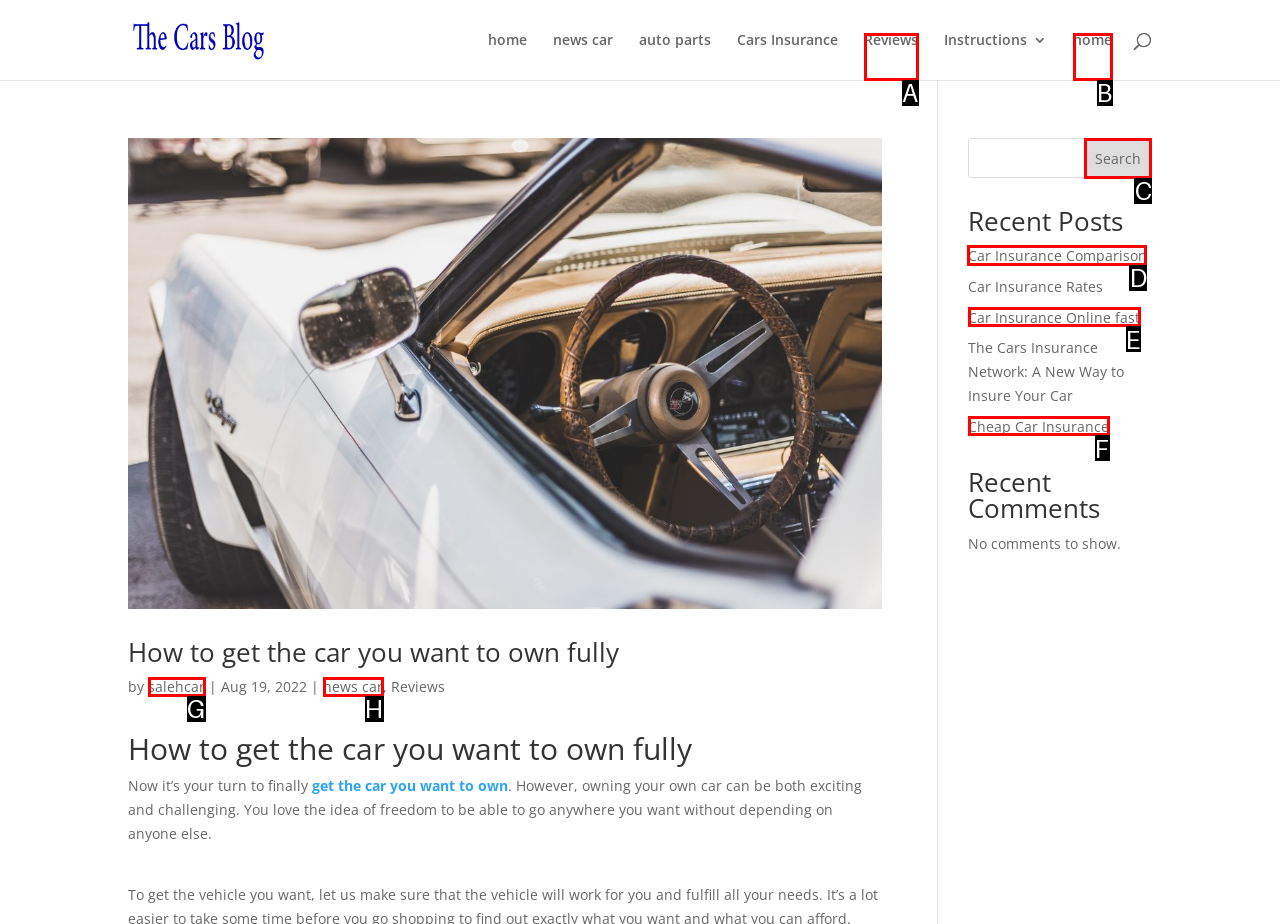Identify the HTML element you need to click to achieve the task: click on the link to car insurance comparison. Respond with the corresponding letter of the option.

D